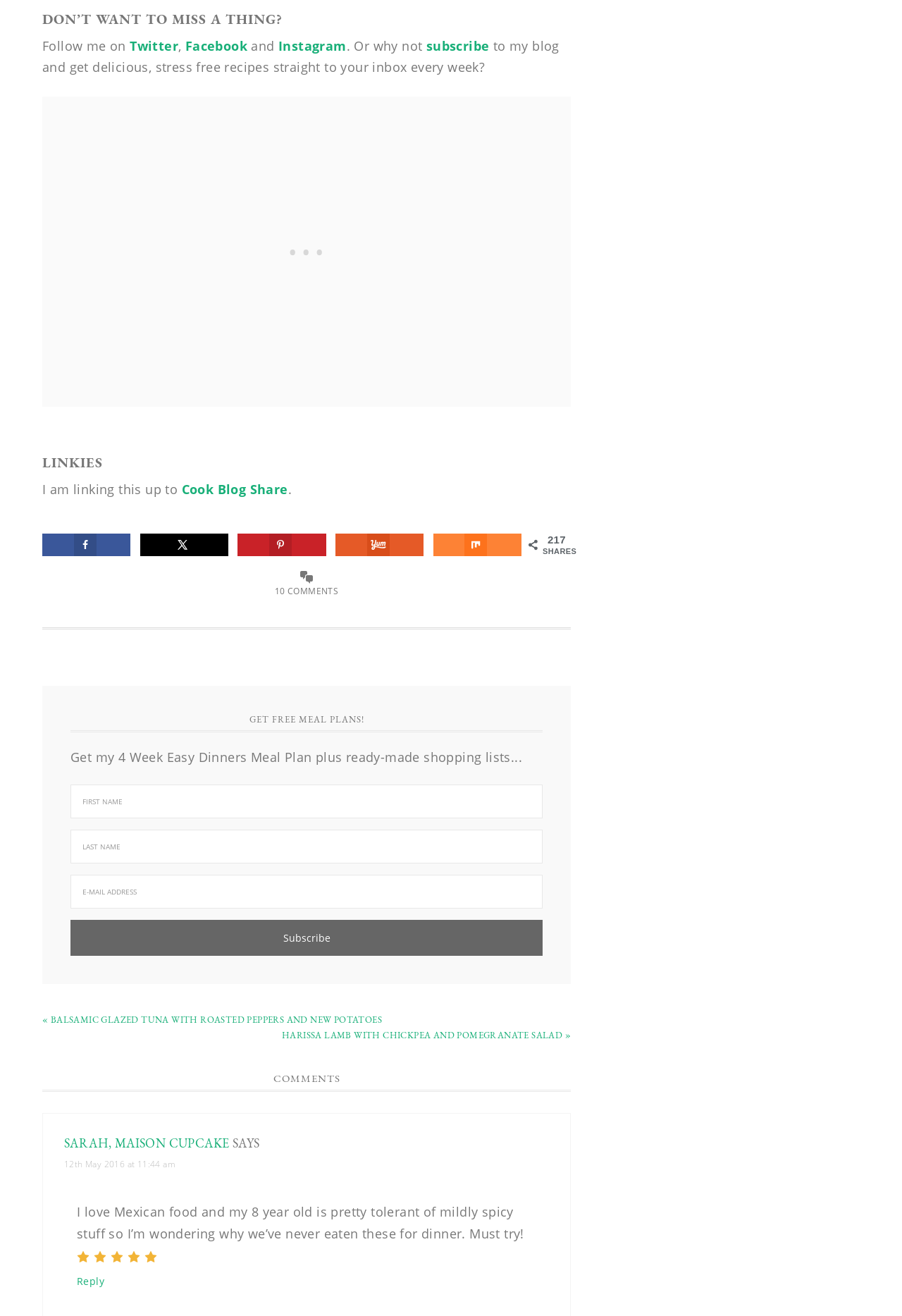Determine the bounding box coordinates for the area that needs to be clicked to fulfill this task: "Follow me on Twitter". The coordinates must be given as four float numbers between 0 and 1, i.e., [left, top, right, bottom].

[0.144, 0.028, 0.198, 0.041]